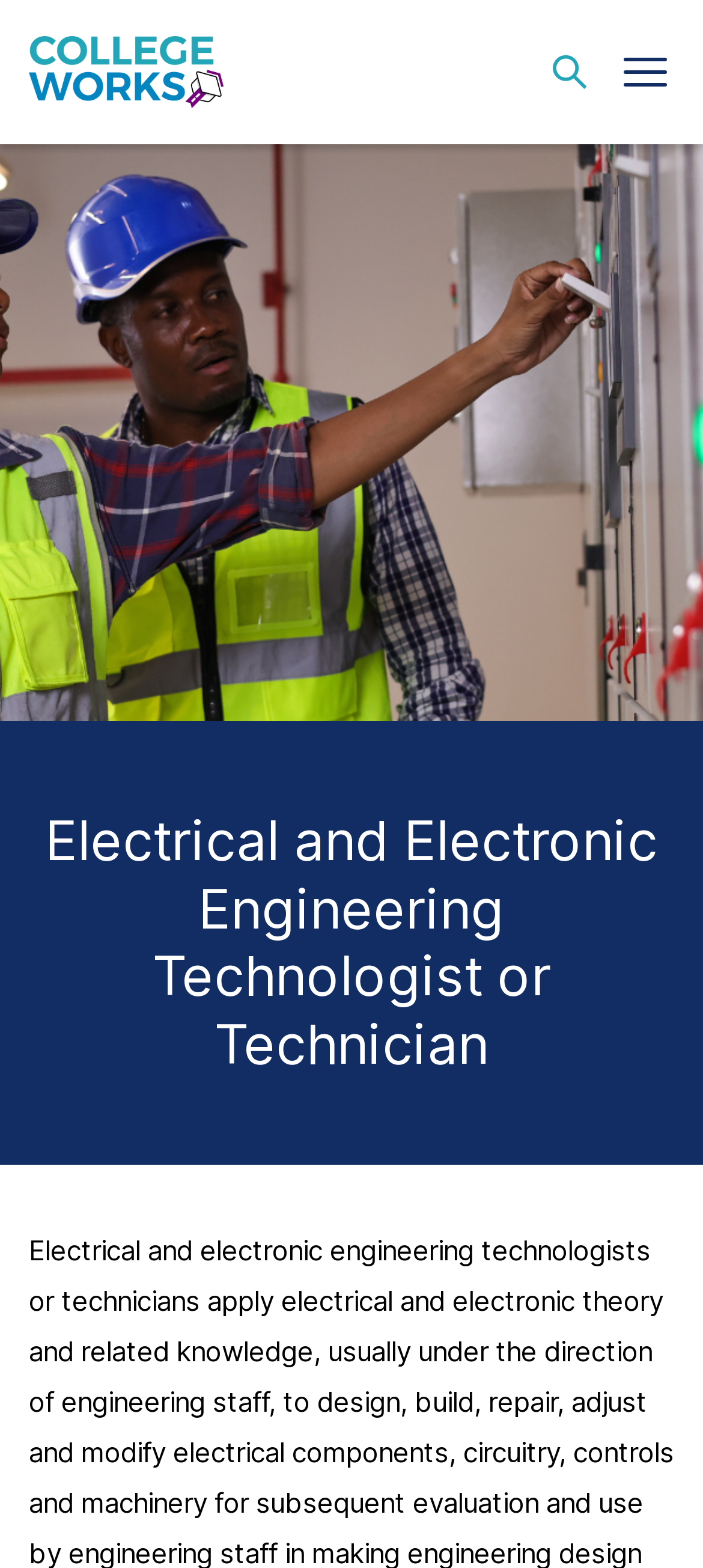What is the profession described on this webpage?
Provide a detailed and extensive answer to the question.

By analyzing the webpage, I found a heading element with the text 'Electrical and Electronic Engineering Technologist or Technician', which suggests that the webpage is describing this profession.